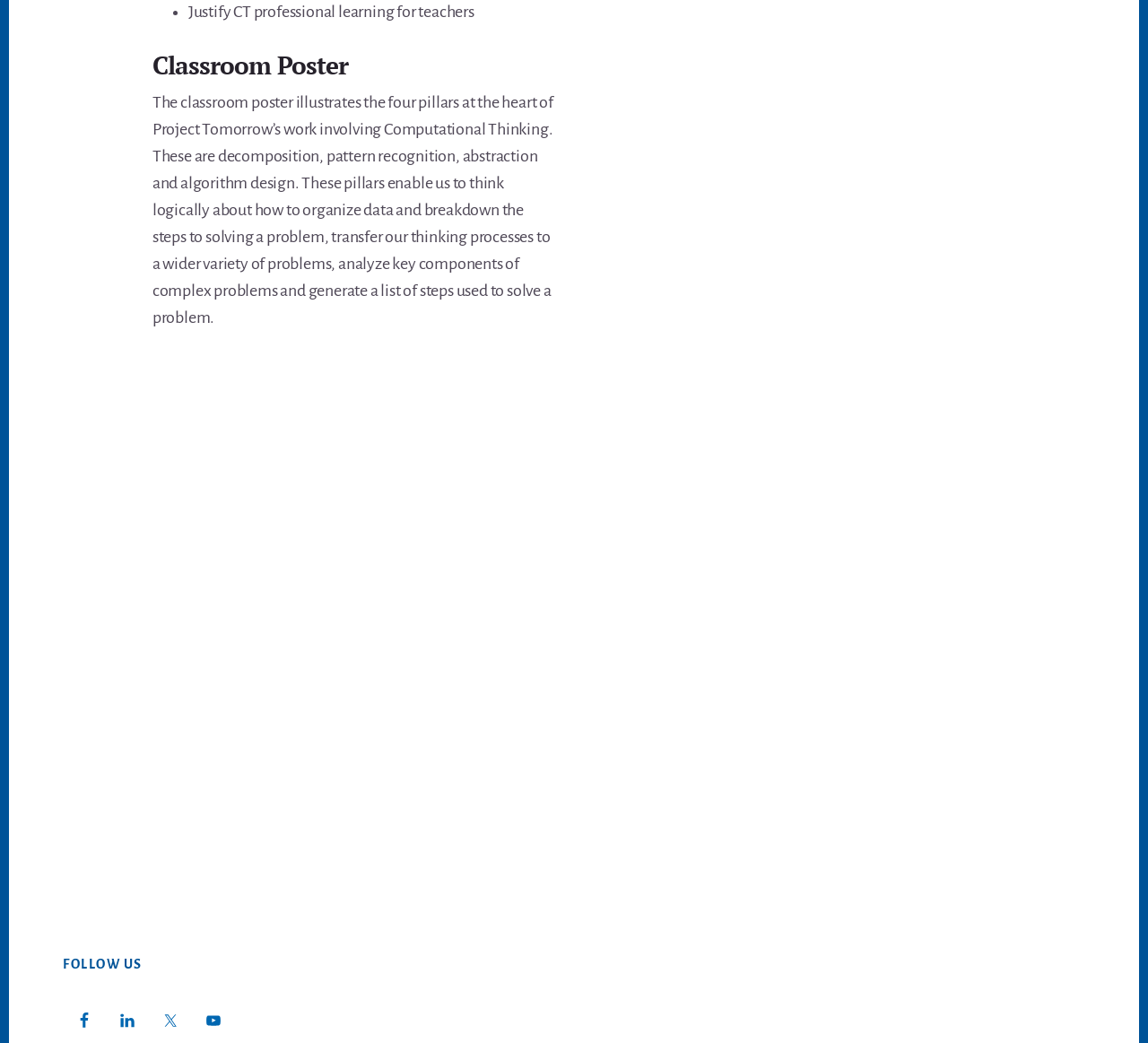What is the main topic of the classroom poster?
Craft a detailed and extensive response to the question.

The main topic of the classroom poster is Computational Thinking, which is mentioned in the static text element with the description 'The classroom poster illustrates the four pillars at the heart of Project Tomorrow’s work involving Computational Thinking.'